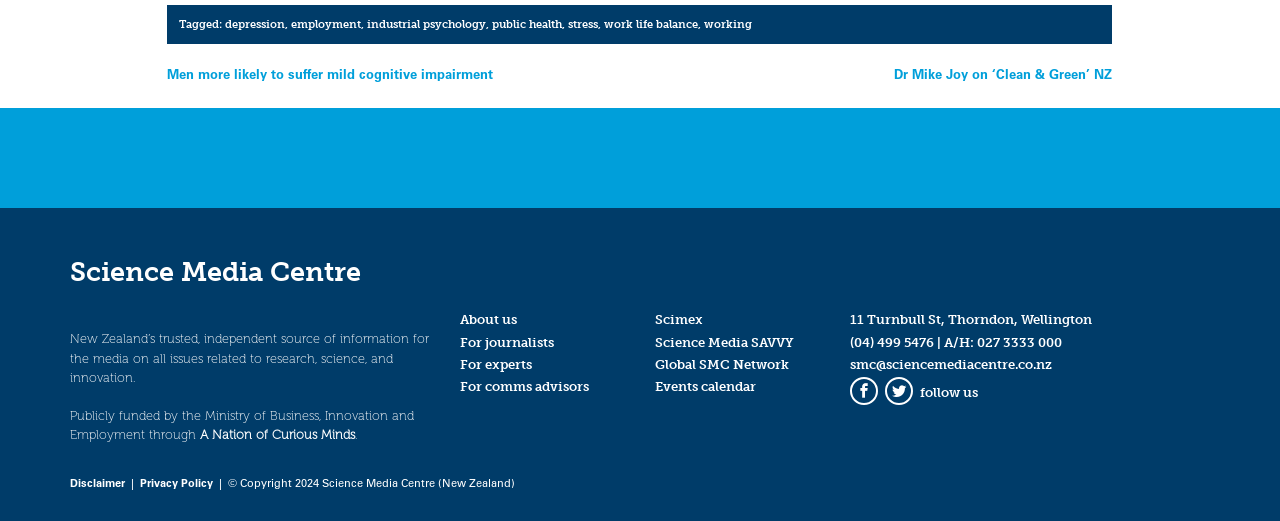What is the name of the organization?
Kindly answer the question with as much detail as you can.

I found the answer by looking at the heading element with the text 'Science Media Centre' which is located at the top of the webpage, indicating that it is the name of the organization.